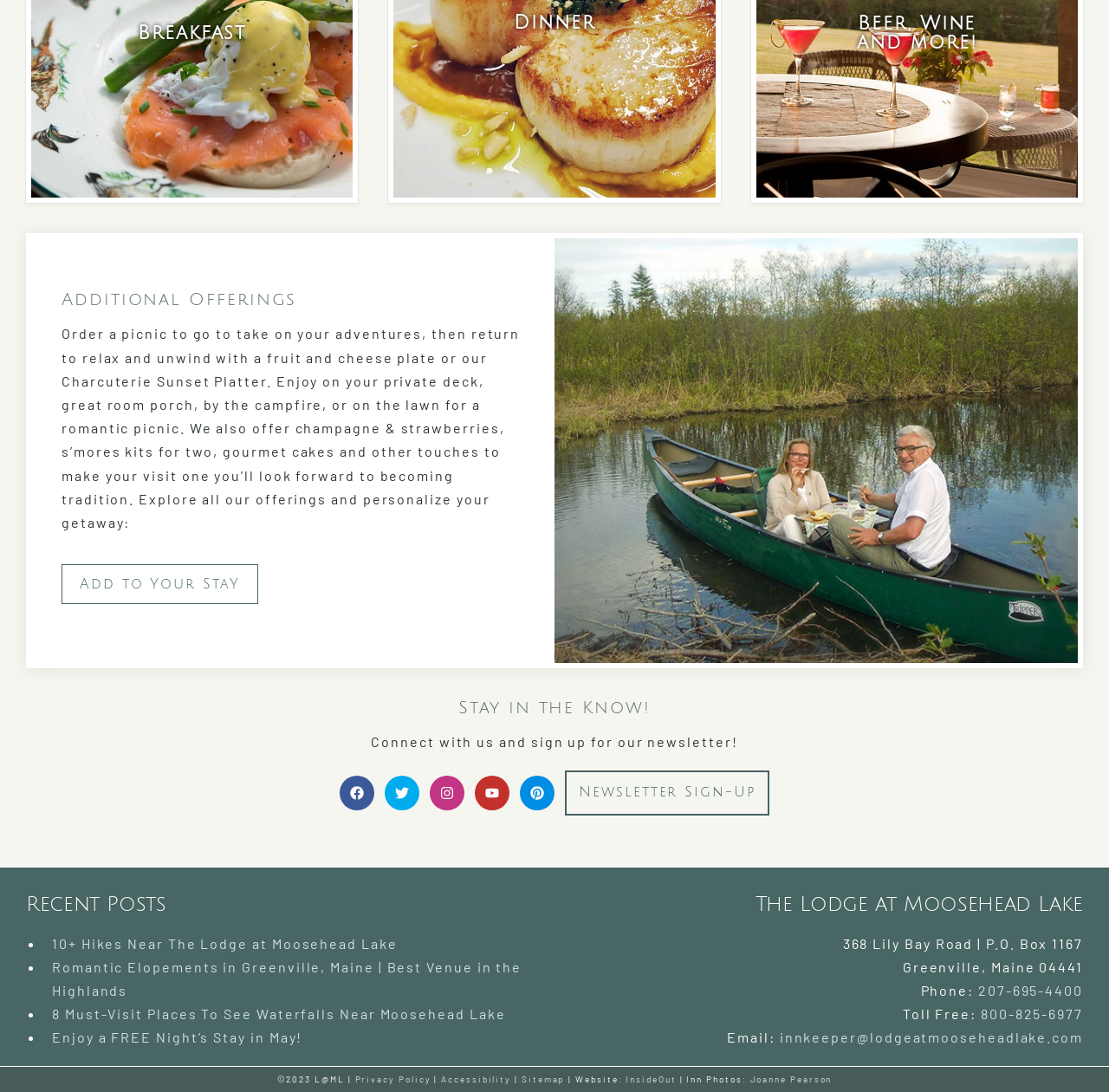Locate the bounding box coordinates of the region to be clicked to comply with the following instruction: "Sign up for our newsletter". The coordinates must be four float numbers between 0 and 1, in the form [left, top, right, bottom].

[0.51, 0.706, 0.694, 0.746]